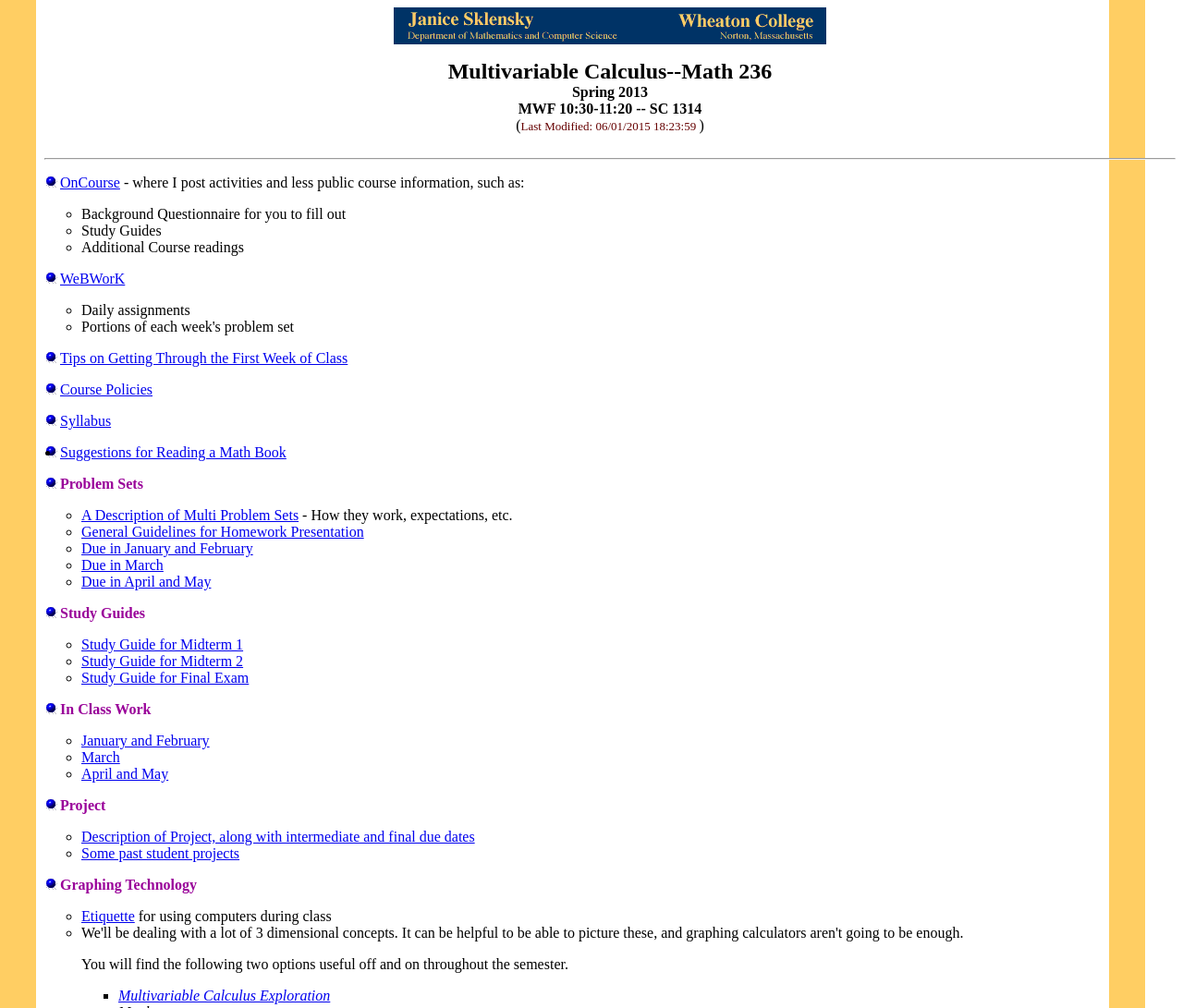Pinpoint the bounding box coordinates of the element to be clicked to execute the instruction: "Click OnCourse link".

[0.051, 0.173, 0.101, 0.189]